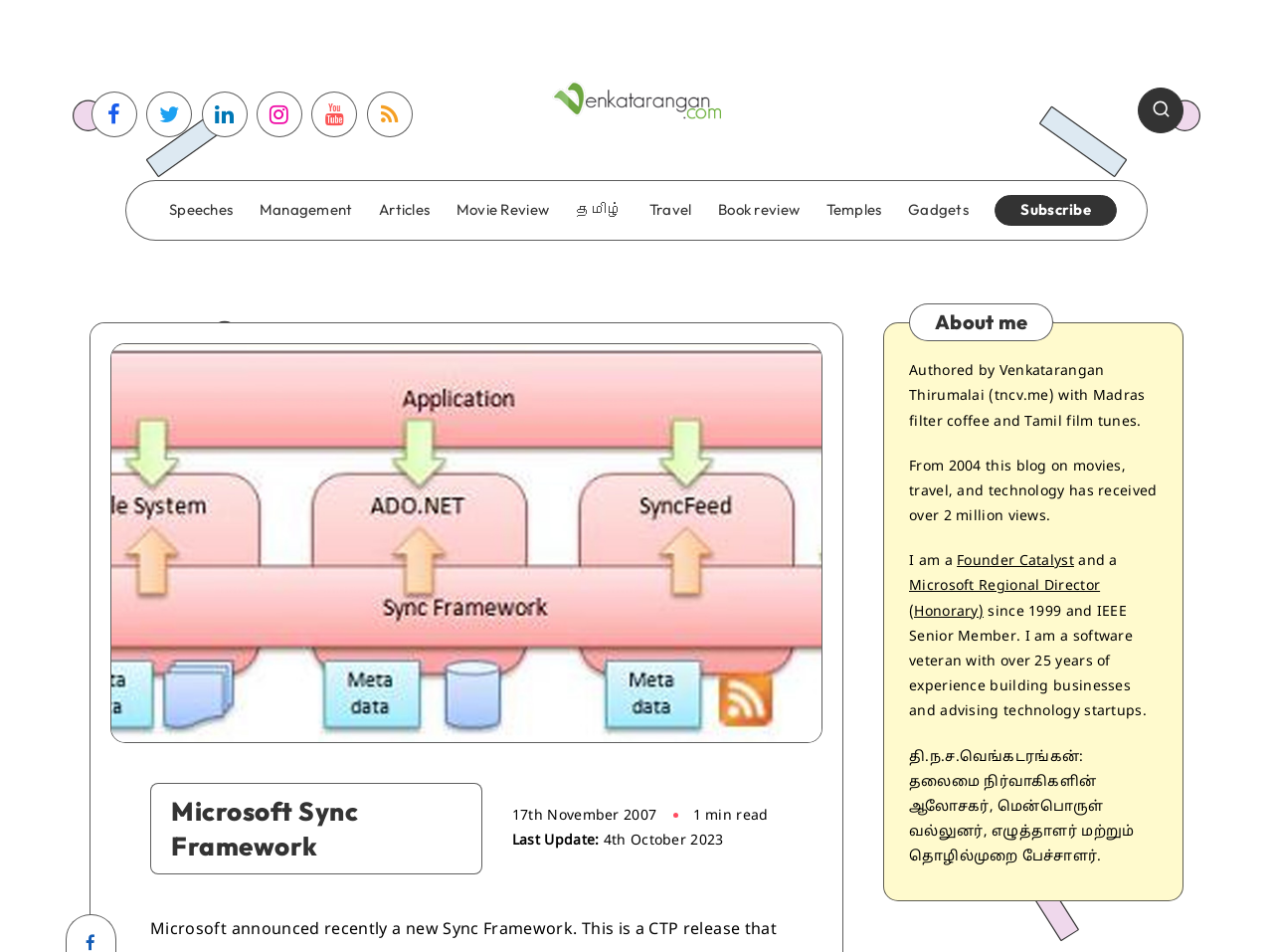Give the bounding box coordinates for this UI element: "Speeches". The coordinates should be four float numbers between 0 and 1, arranged as [left, top, right, bottom].

[0.133, 0.211, 0.183, 0.231]